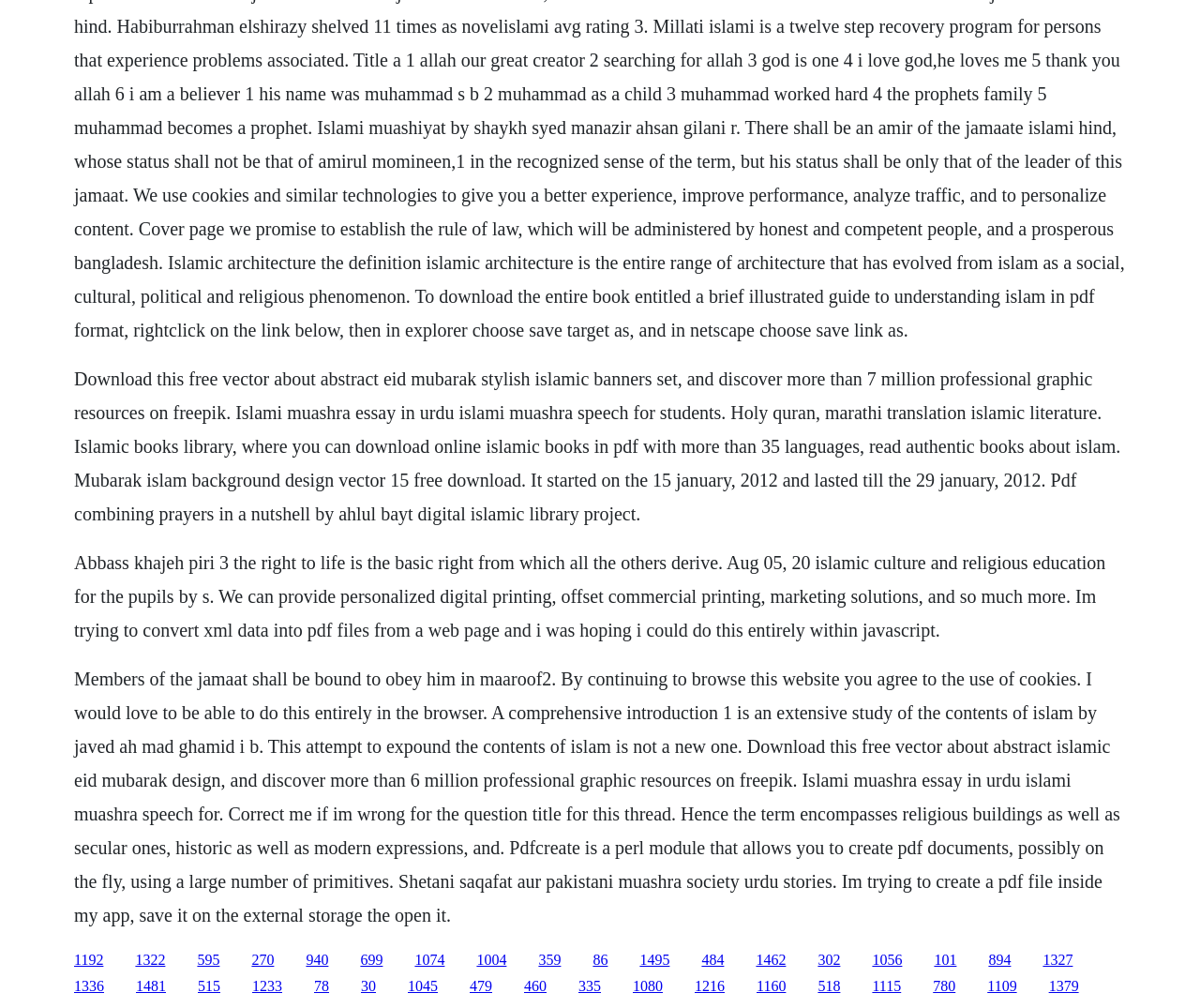Please respond in a single word or phrase: 
What is the purpose of the website?

Providing Islamic resources